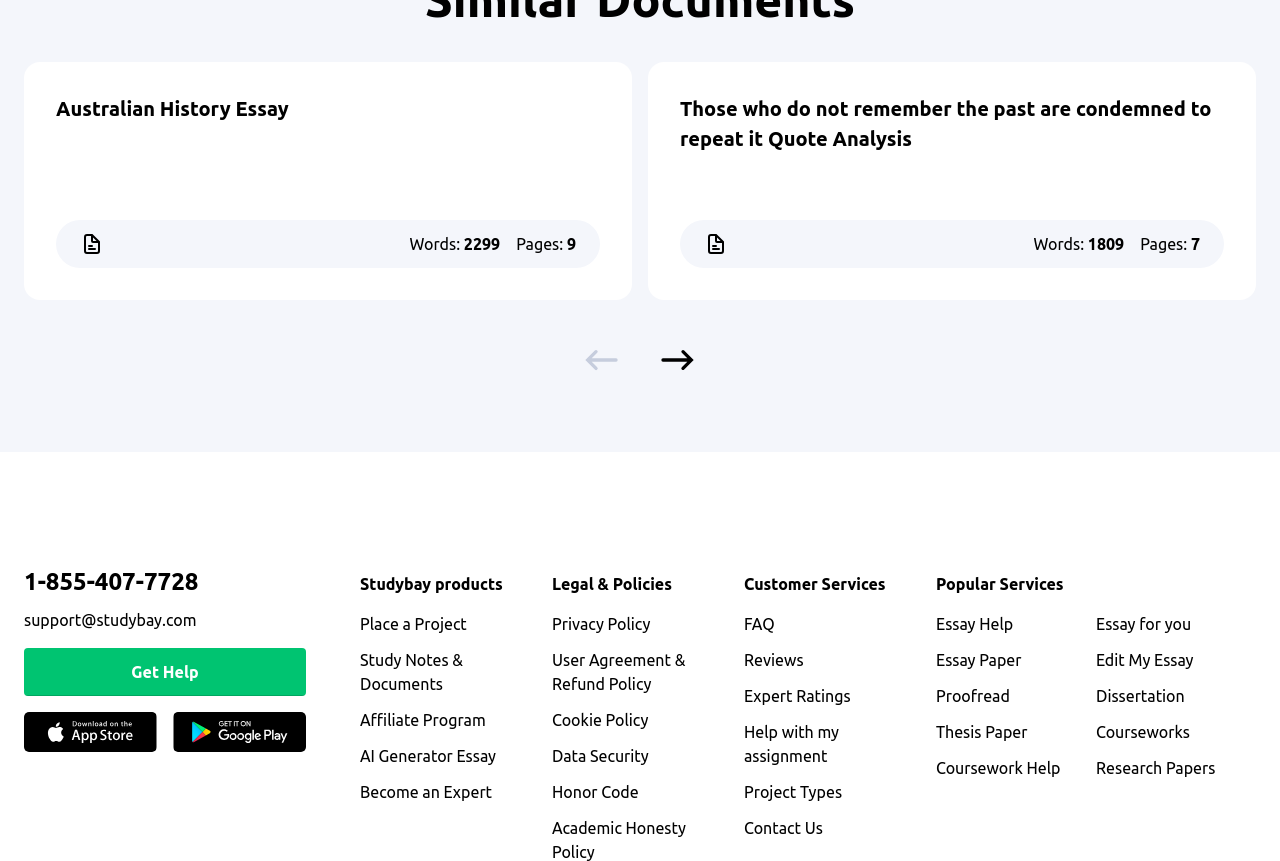Please answer the following query using a single word or phrase: 
What is the 'Affiliate Program' mentioned on the webpage?

A program for affiliates